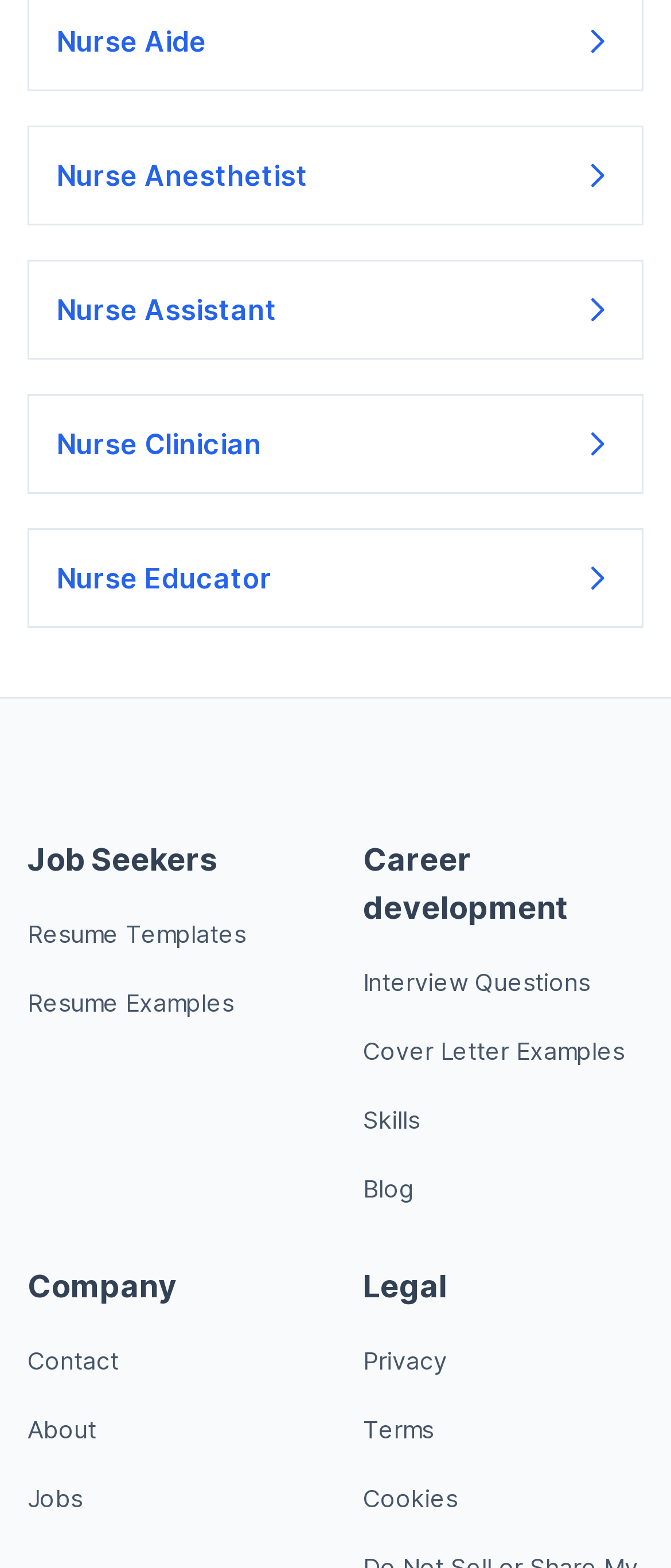Find the UI element described as: "Interview Questions" and predict its bounding box coordinates. Ensure the coordinates are four float numbers between 0 and 1, [left, top, right, bottom].

[0.541, 0.617, 0.879, 0.636]